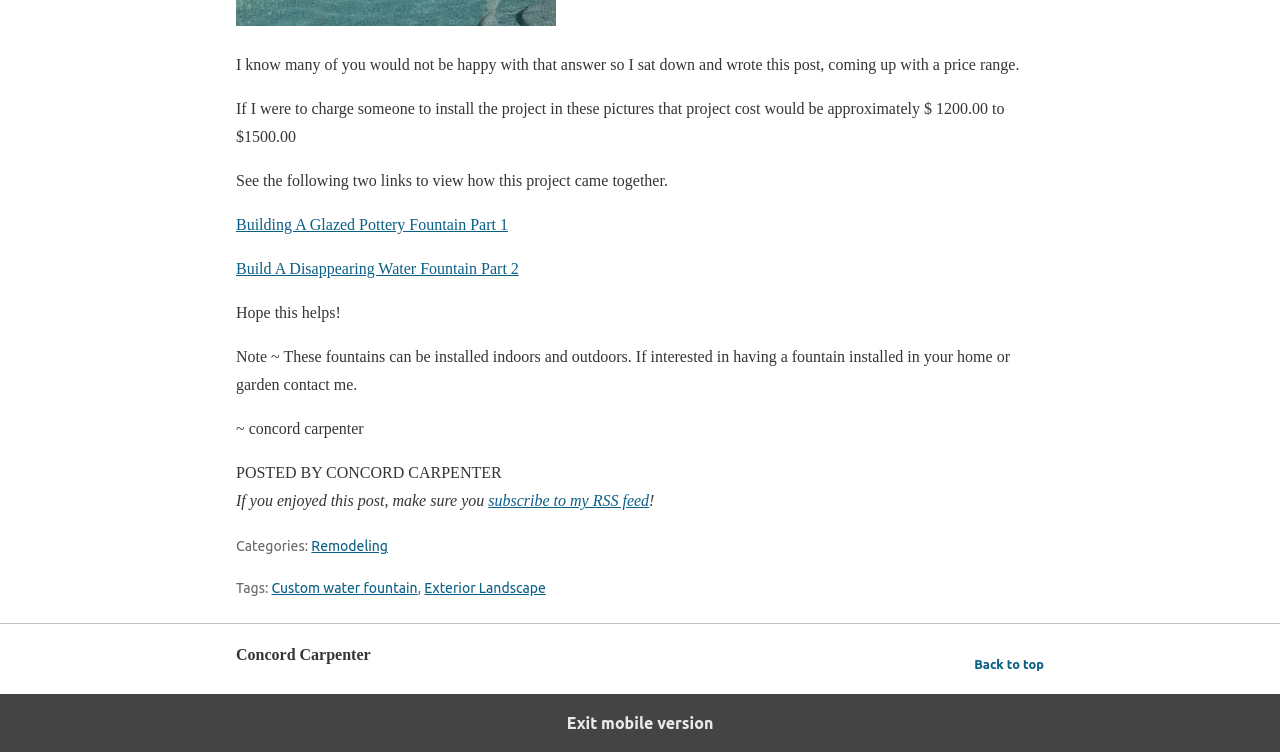What are the two links provided to view how the project came together?
Please provide a single word or phrase as the answer based on the screenshot.

Building A Glazed Pottery Fountain Part 1 and Build A Disappearing Water Fountain Part 2